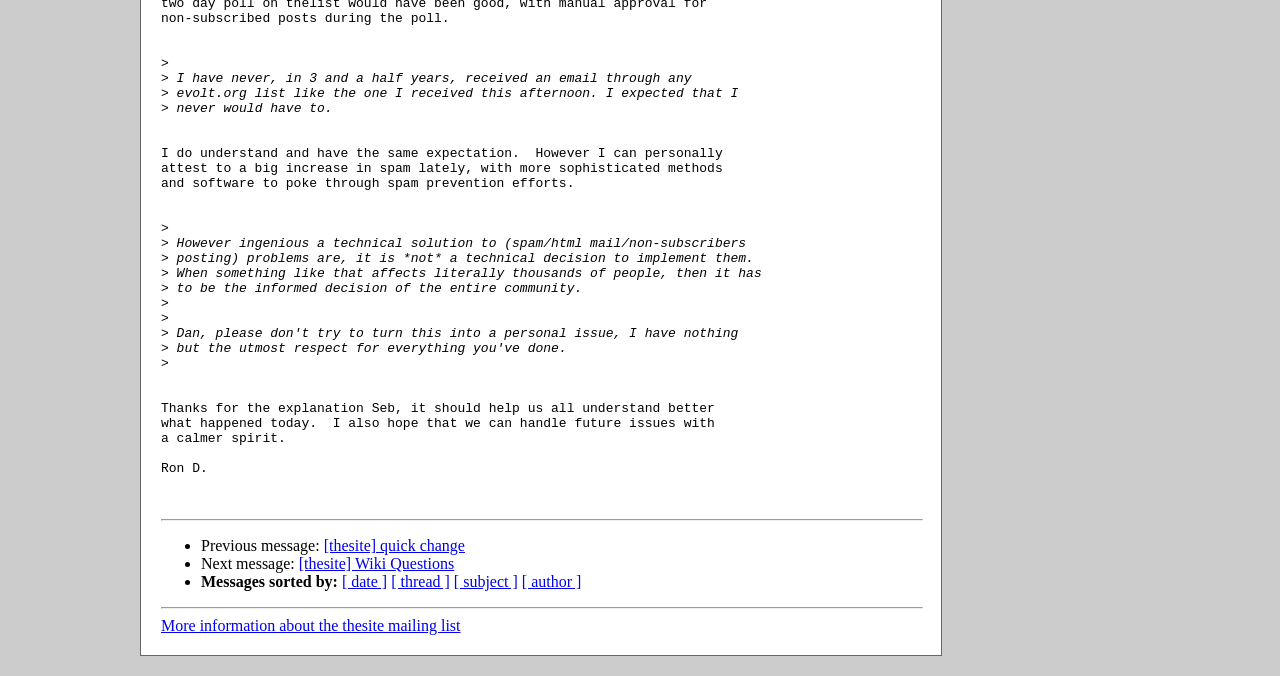How many links are present in the webpage?
Look at the image and provide a short answer using one word or a phrase.

7